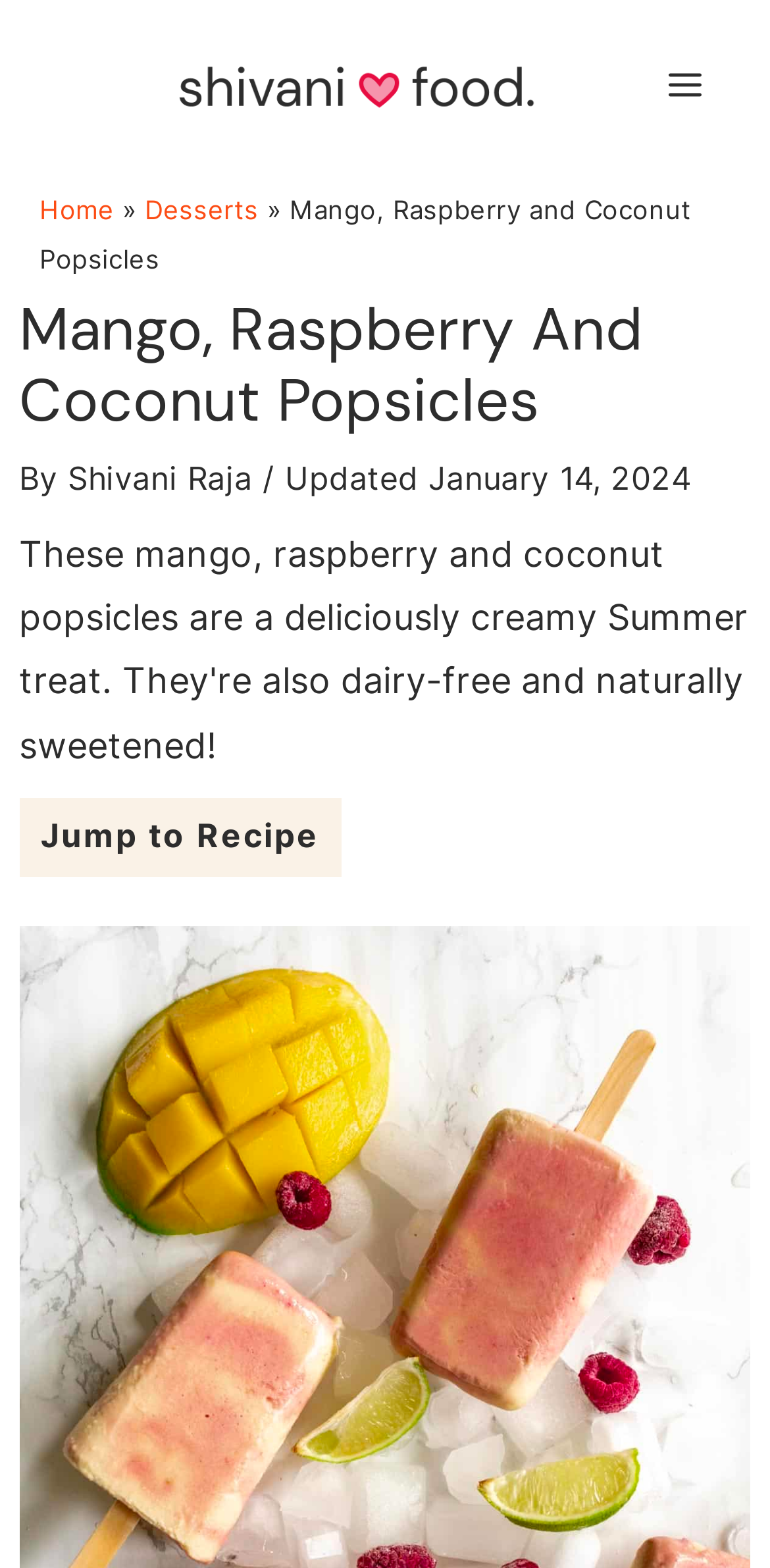Is the main menu expanded?
Using the image, elaborate on the answer with as much detail as possible.

The main menu button has a property 'expanded: False', indicating that it is not expanded.